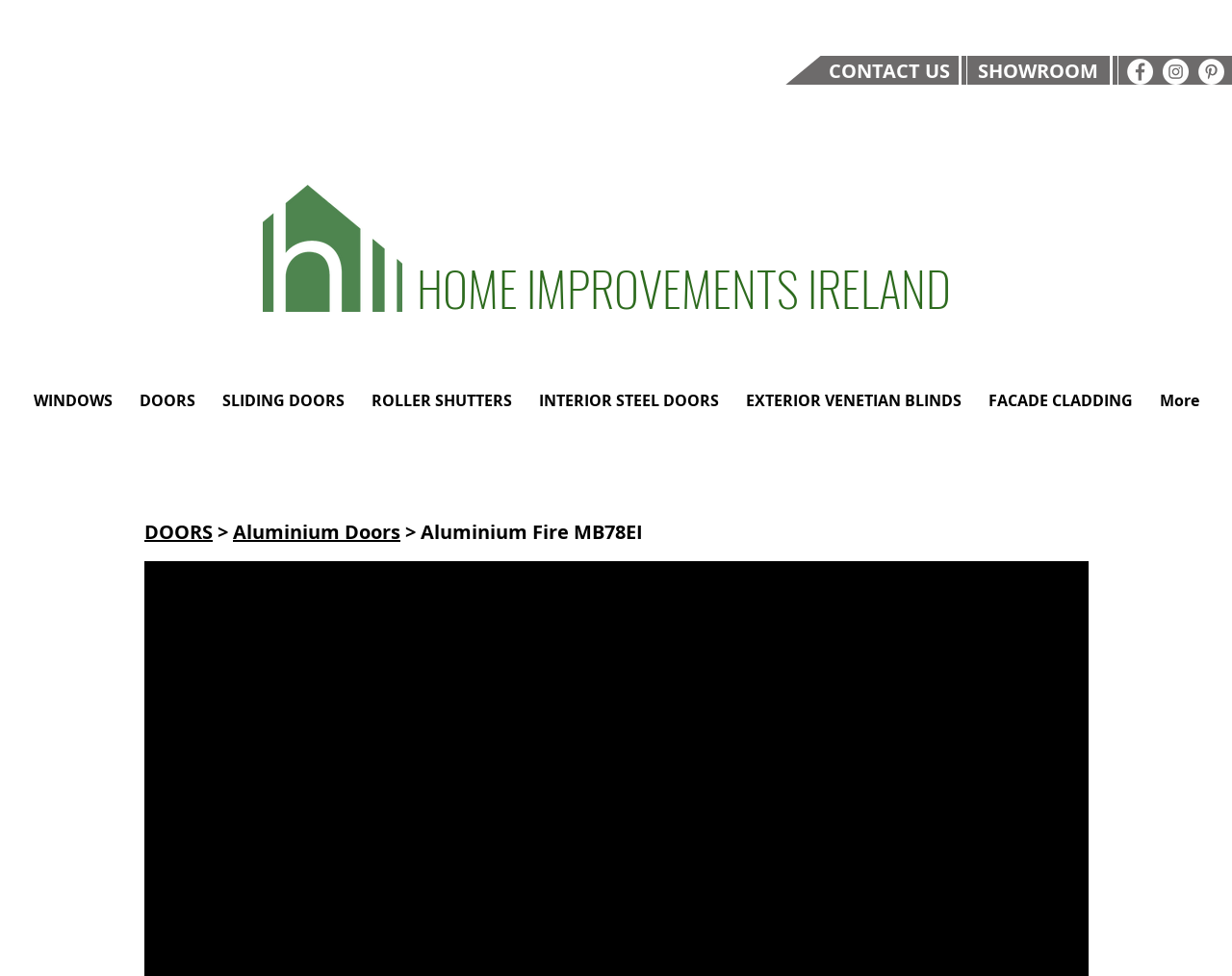Identify the bounding box coordinates for the element you need to click to achieve the following task: "Visit SHOWROOM". Provide the bounding box coordinates as four float numbers between 0 and 1, in the form [left, top, right, bottom].

[0.794, 0.059, 0.891, 0.086]